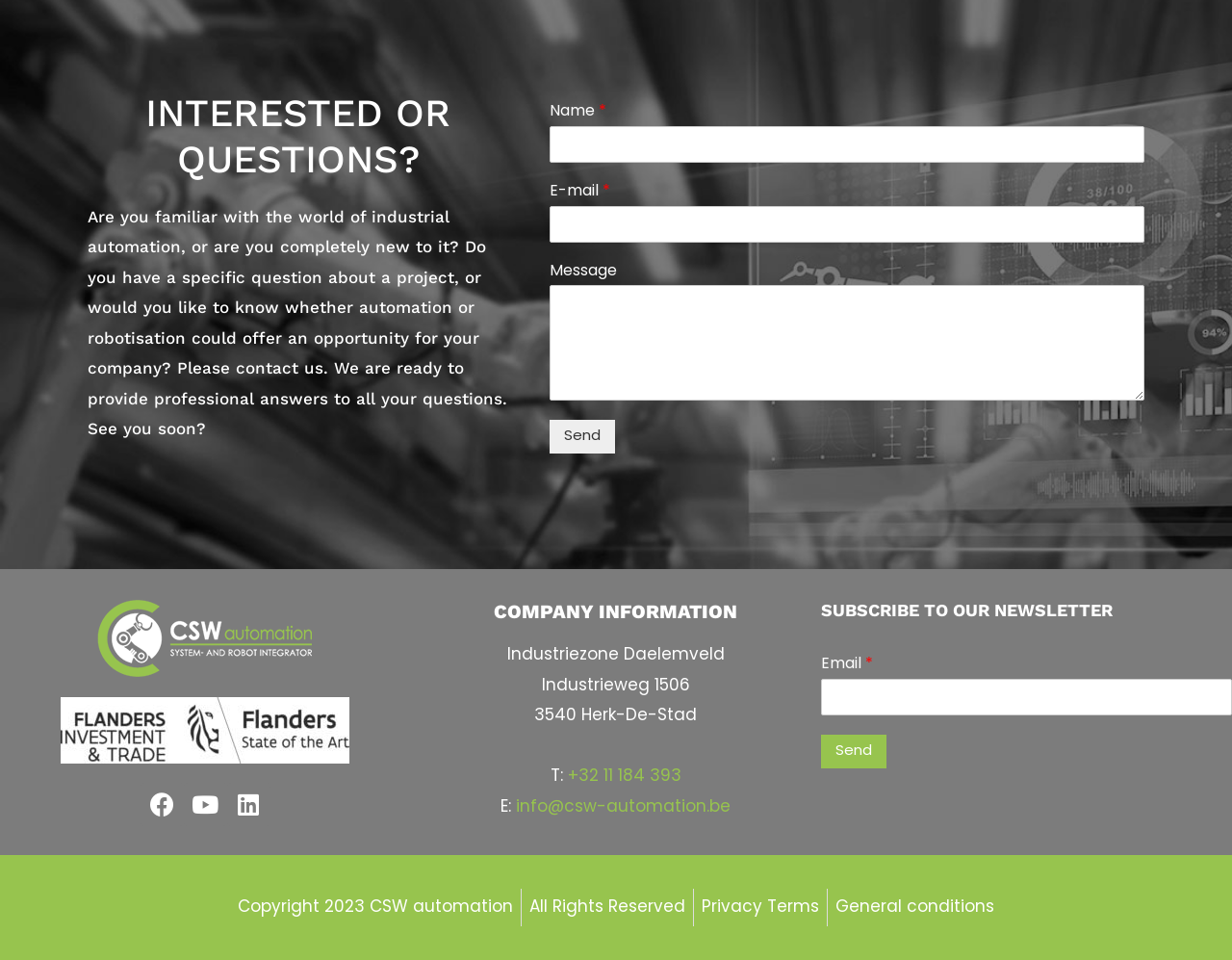Predict the bounding box of the UI element that fits this description: "parent_node: Message name="wpforms[fields][4]"".

[0.446, 0.297, 0.929, 0.418]